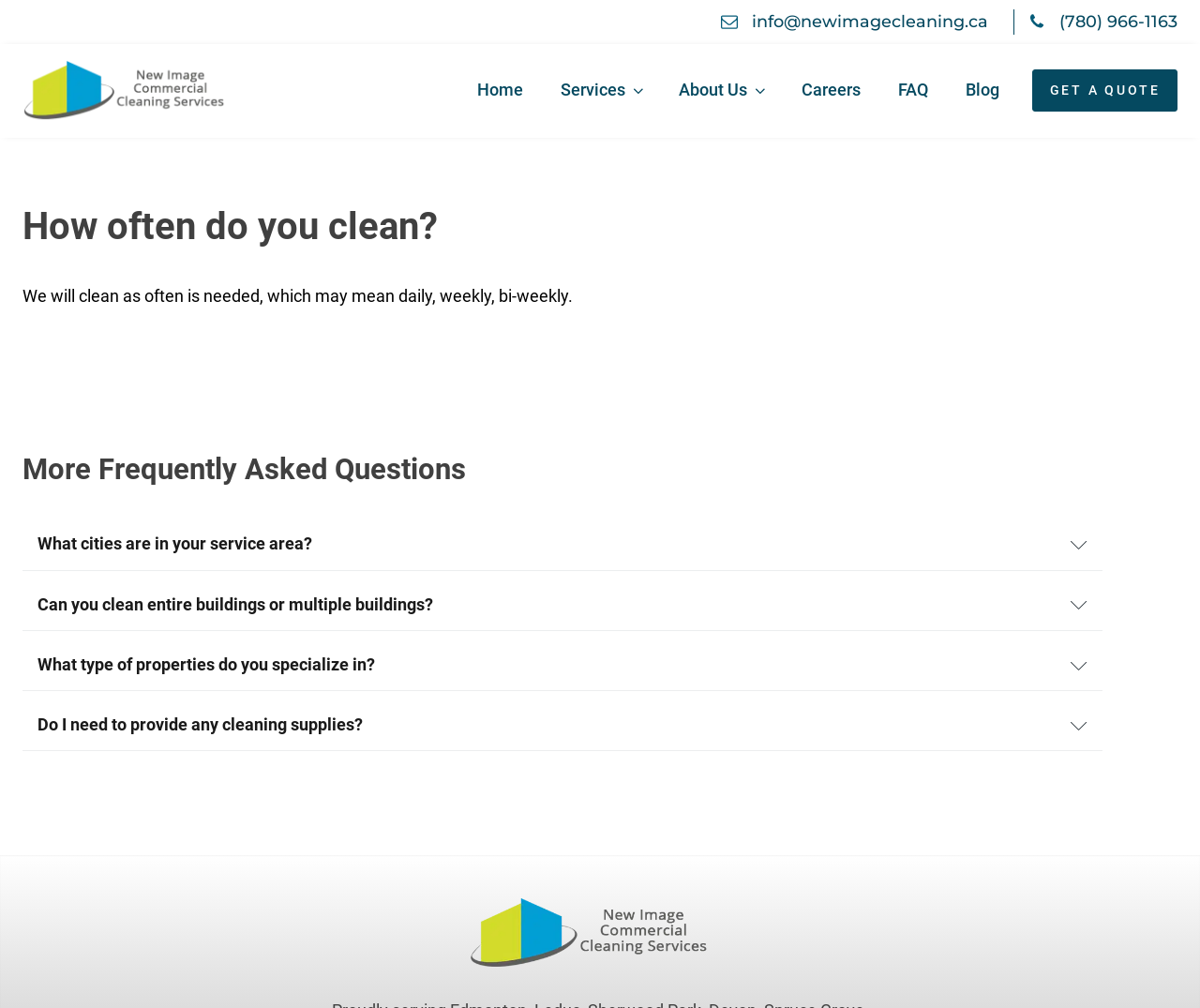Determine the bounding box coordinates for the UI element matching this description: "Species lists".

None